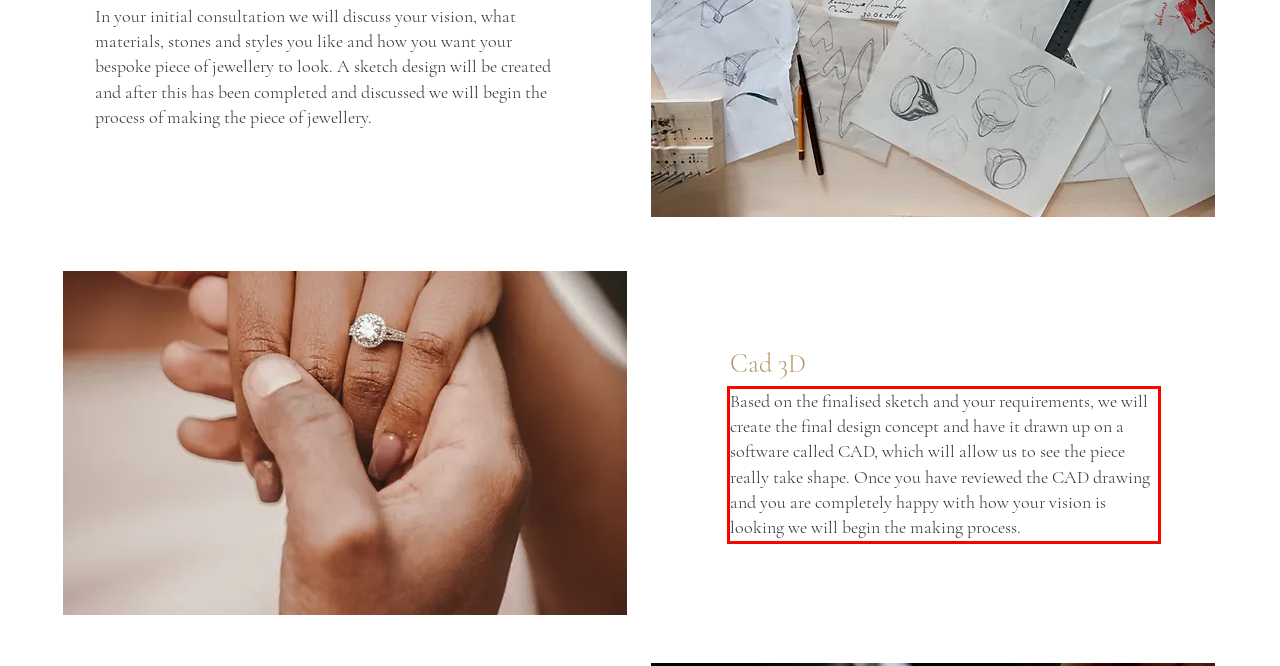Please examine the webpage screenshot containing a red bounding box and use OCR to recognize and output the text inside the red bounding box.

Based on the finalised sketch and your requirements, we will create the final design concept and have it drawn up on a software called CAD, which will allow us to see the piece really take shape. Once you have reviewed the CAD drawing and you are completely happy with how your vision is looking we will begin the making process.